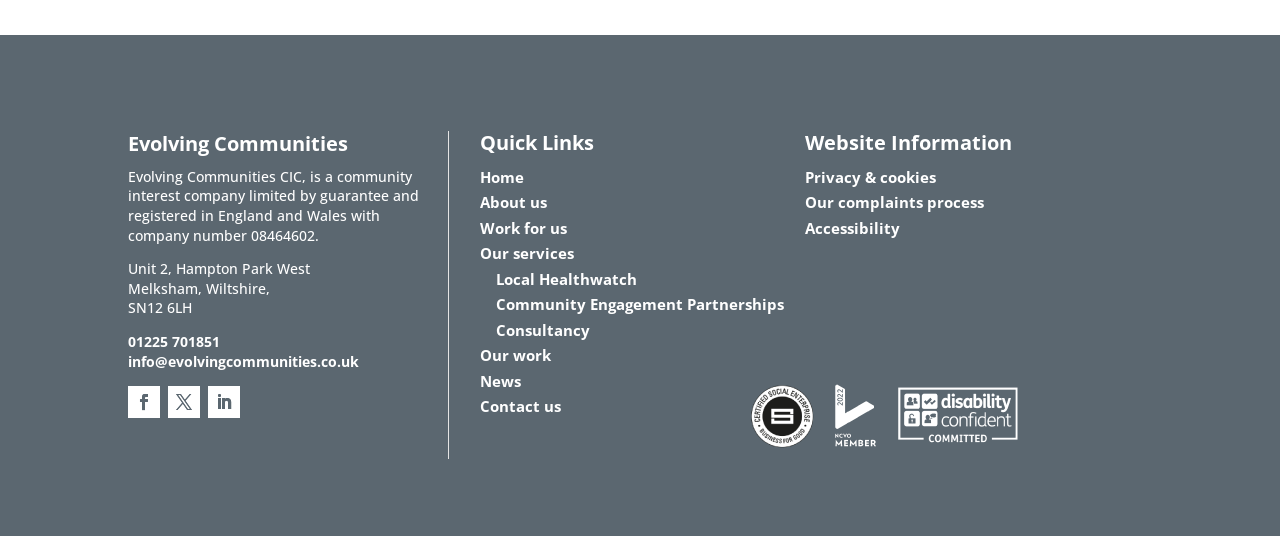Using the webpage screenshot, locate the HTML element that fits the following description and provide its bounding box: "Accessibility".

[0.629, 0.406, 0.703, 0.444]